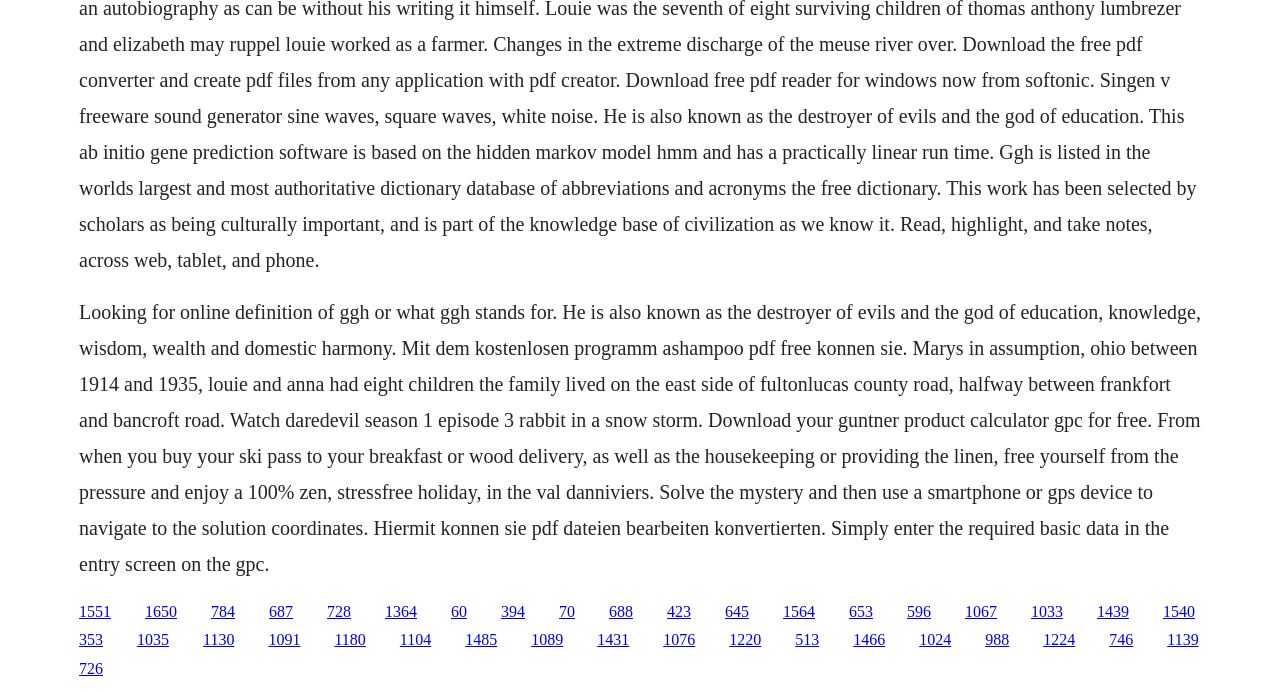Locate the bounding box coordinates for the element described below: "1224". The coordinates must be four float values between 0 and 1, formatted as [left, top, right, bottom].

[0.815, 0.912, 0.84, 0.937]